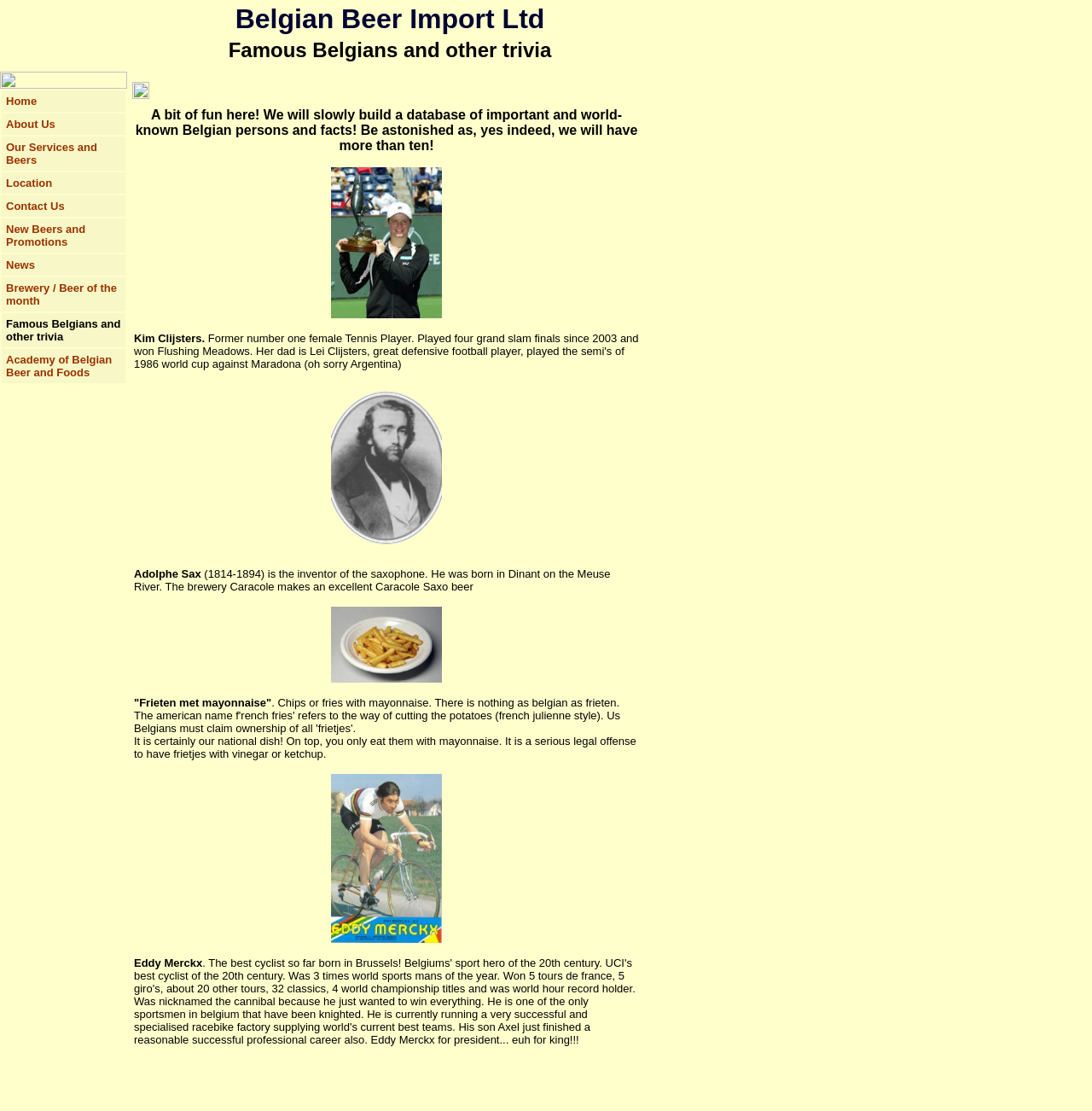Please find and report the bounding box coordinates of the element to click in order to perform the following action: "Click on Famous Belgians and other trivia". The coordinates should be expressed as four float numbers between 0 and 1, in the format [left, top, right, bottom].

[0.005, 0.284, 0.11, 0.309]